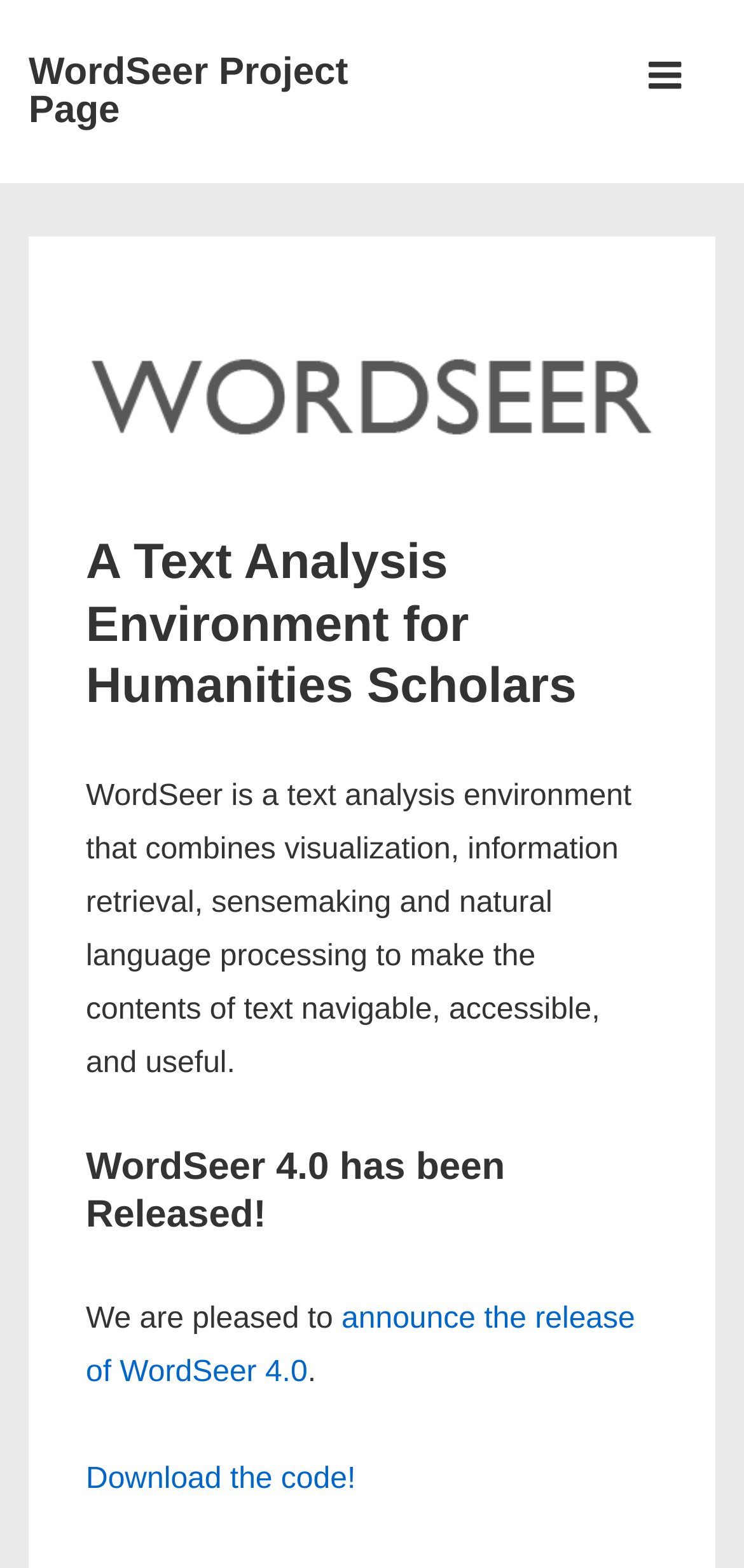Show the bounding box coordinates for the HTML element described as: "Menu".

[0.833, 0.017, 0.956, 0.077]